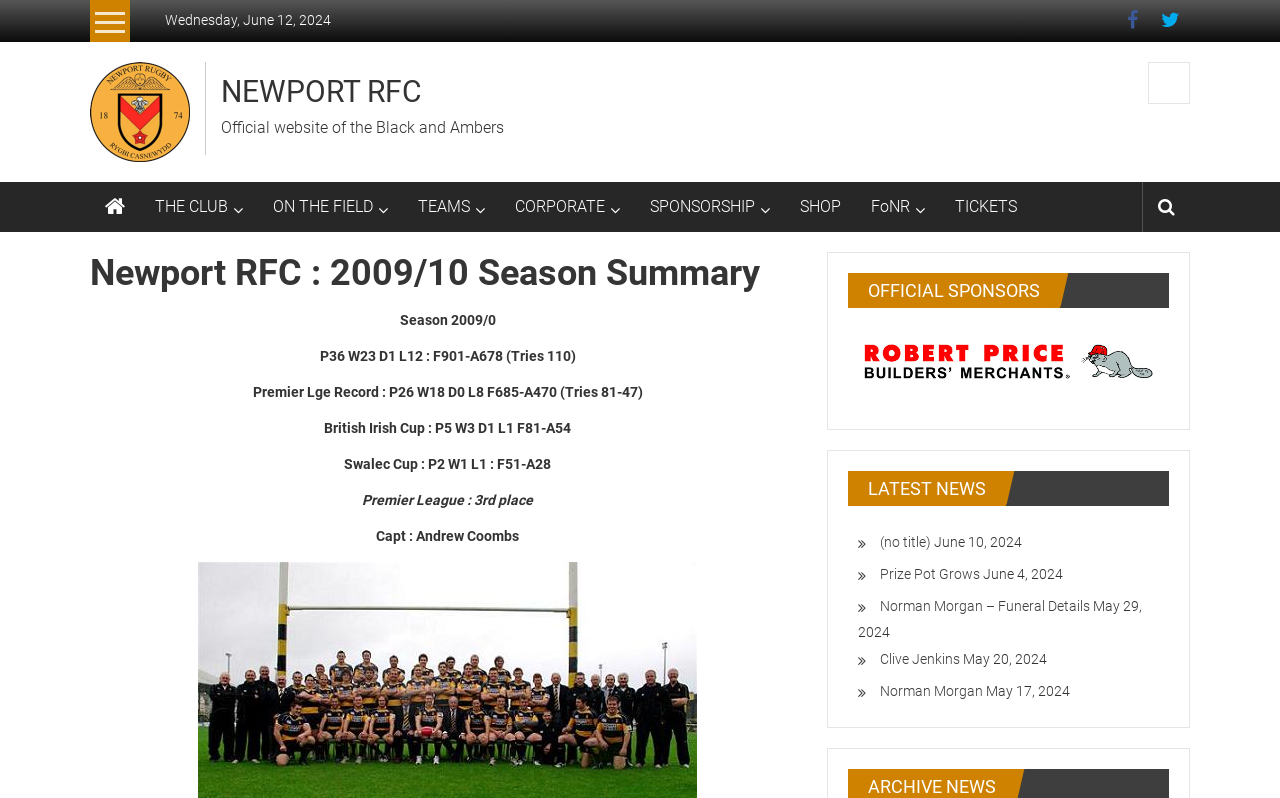Provide a brief response to the question below using a single word or phrase: 
How many tries did Newport RFC score in the Premier League?

81